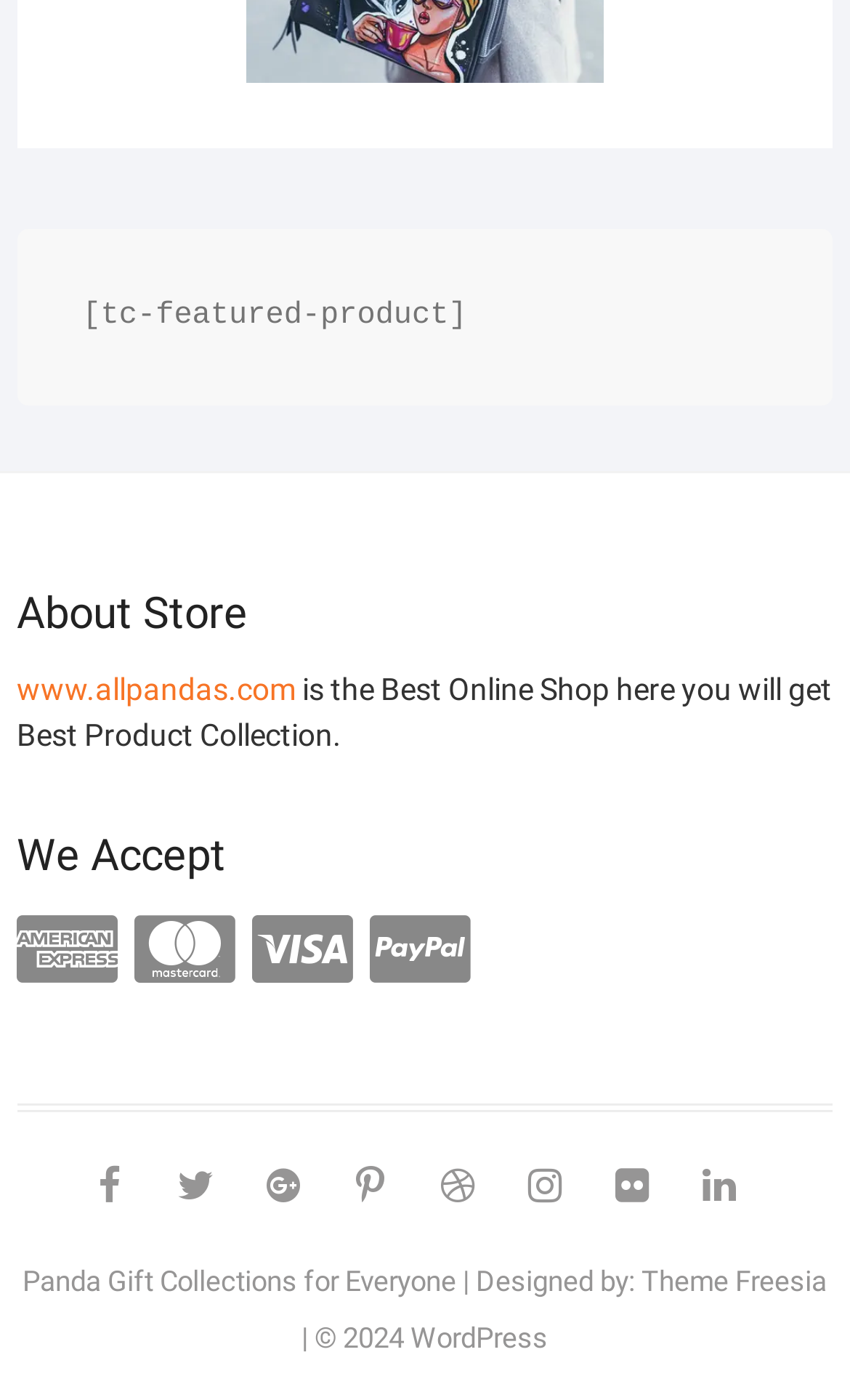Find the bounding box coordinates of the area to click in order to follow the instruction: "view the Panda Gift Collections for Everyone page".

[0.027, 0.903, 0.537, 0.926]